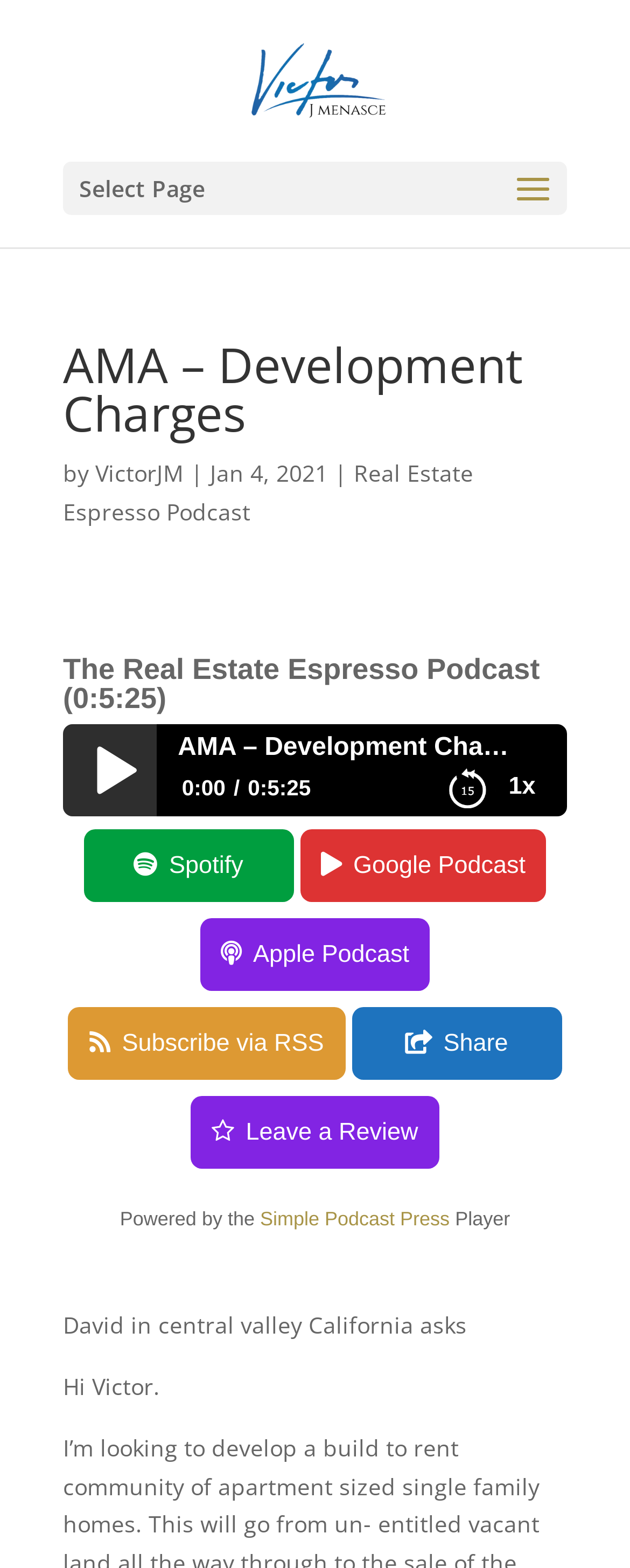What are the available podcast platforms?
Observe the image and answer the question with a one-word or short phrase response.

Spotify, Google Podcast, Apple Podcast